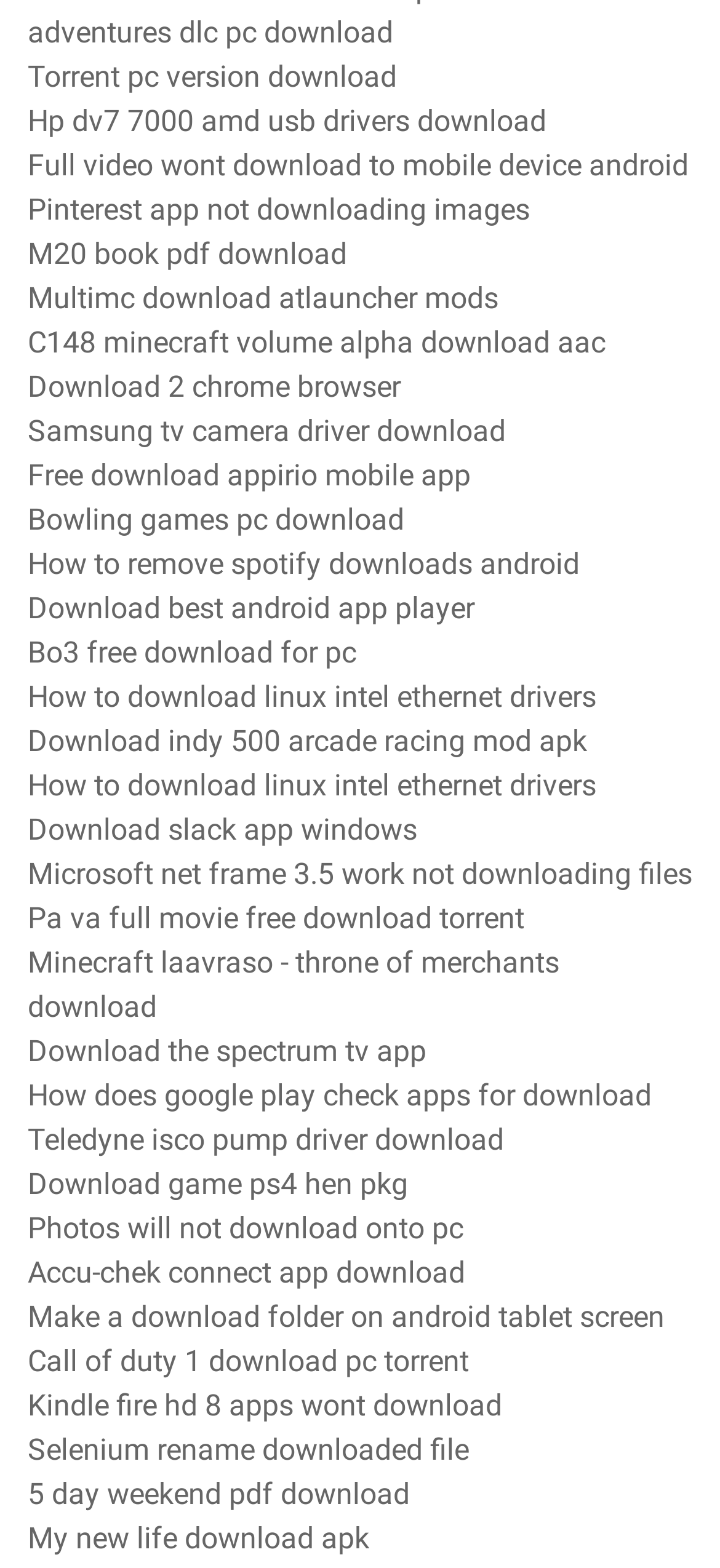Locate the bounding box coordinates of the item that should be clicked to fulfill the instruction: "Download Bo3 for PC".

[0.038, 0.404, 0.495, 0.427]